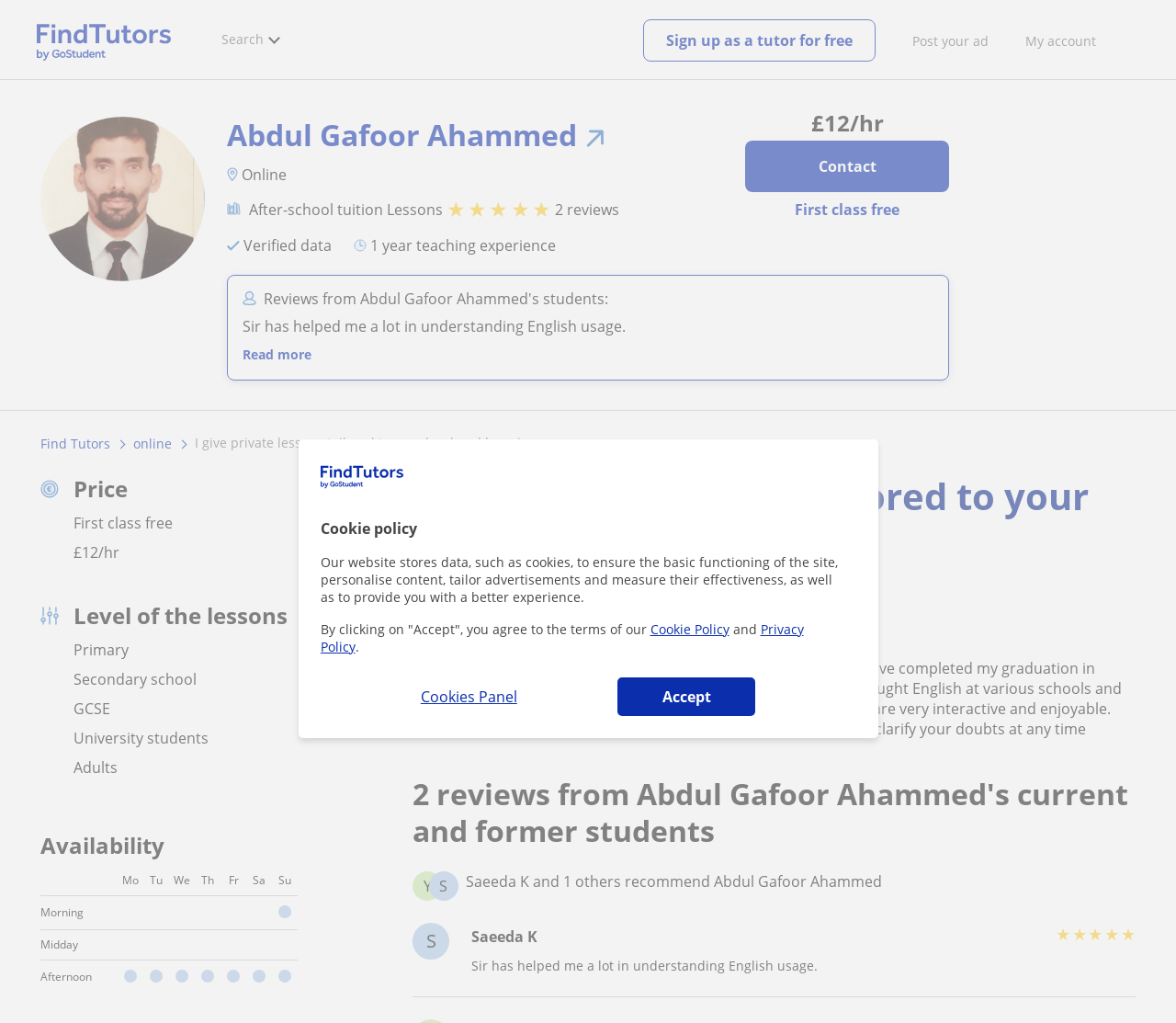Your task is to find and give the main heading text of the webpage.

I give private lessons tailored to your level and learning needs